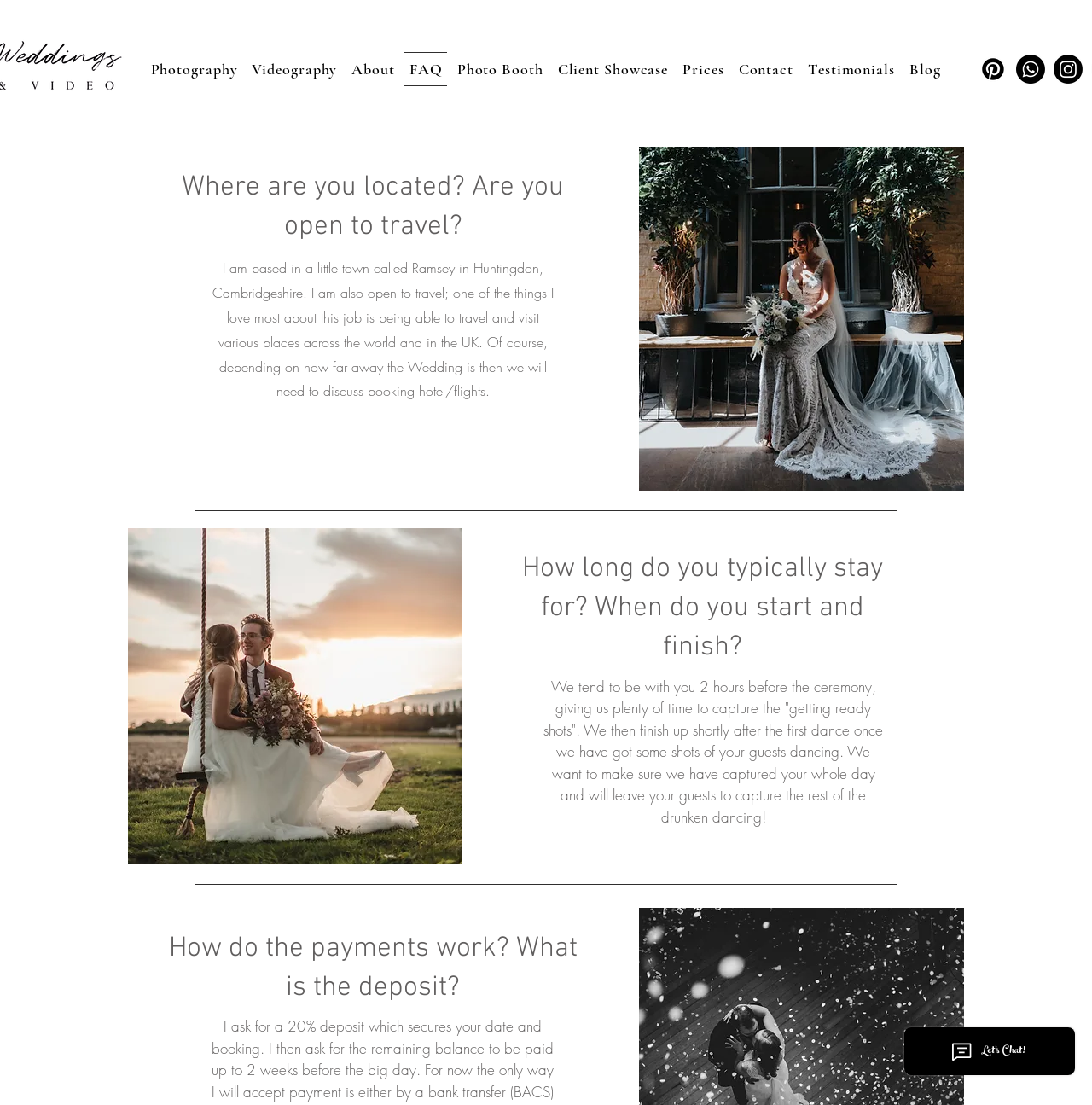What social media platforms can you find the photographer on?
Could you answer the question with a detailed and thorough explanation?

The photographer's social media presence is indicated by the links to Pinterest, Whatsapp, and Instagram, which are located at the top of the page.